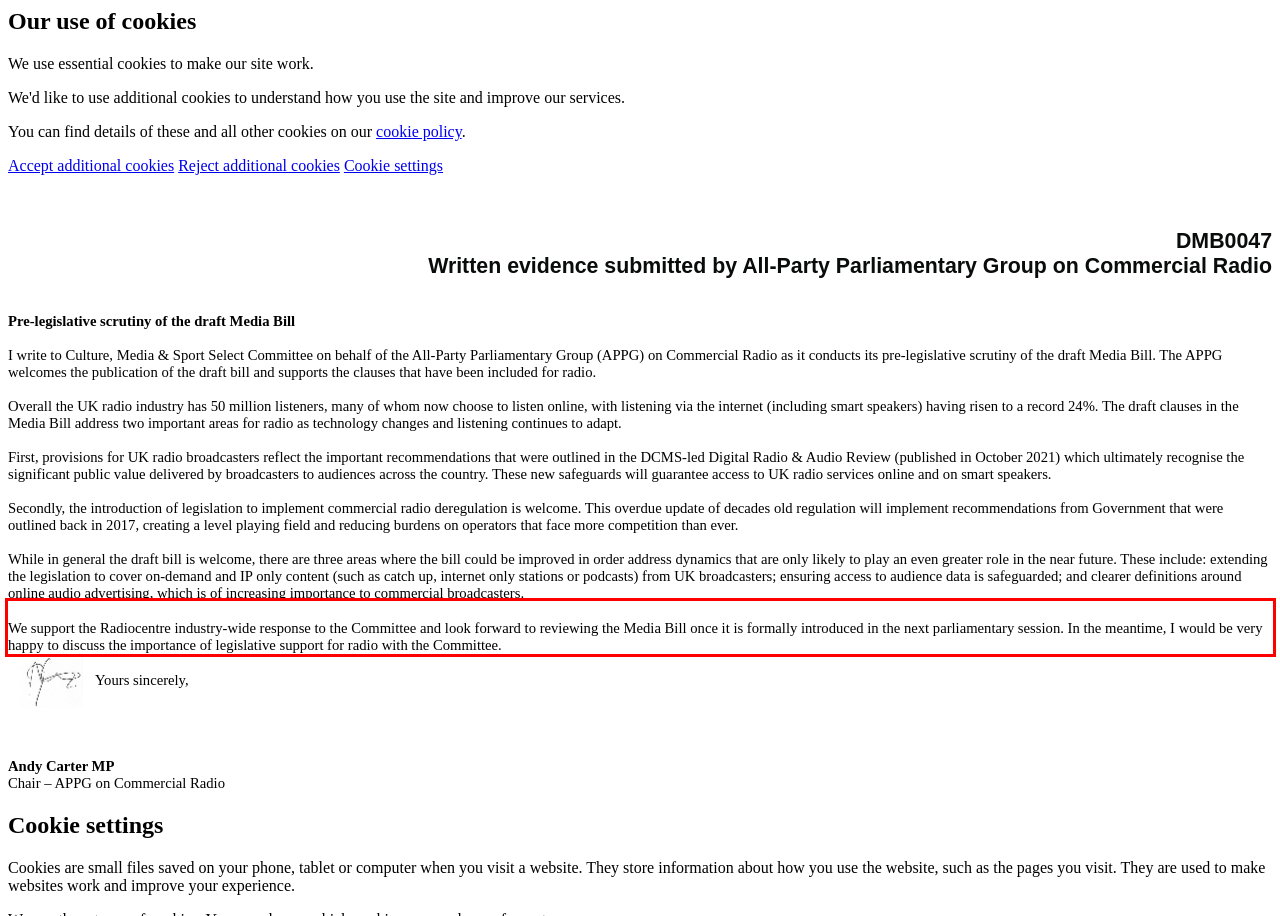Given a screenshot of a webpage containing a red bounding box, perform OCR on the text within this red bounding box and provide the text content.

We support the Radiocentre industry-wide response to the Committee and look forward to reviewing the Media Bill once it is formally introduced in the next parliamentary session. In the meantime, I would be very happy to discuss the importance of legislative support for radio with the Committee.